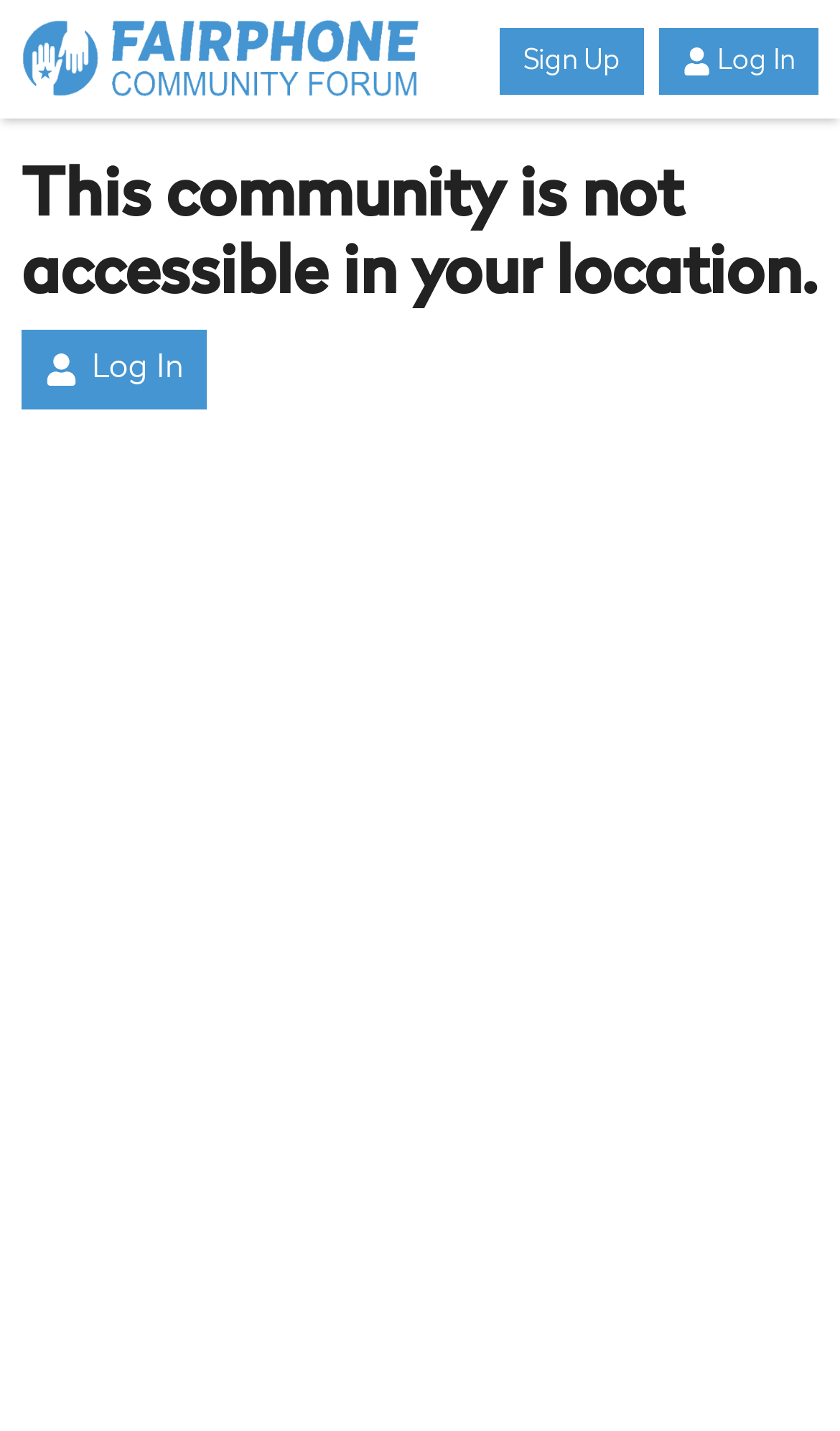Provide a short answer to the following question with just one word or phrase: How many times does the 'Log In' link appear?

2